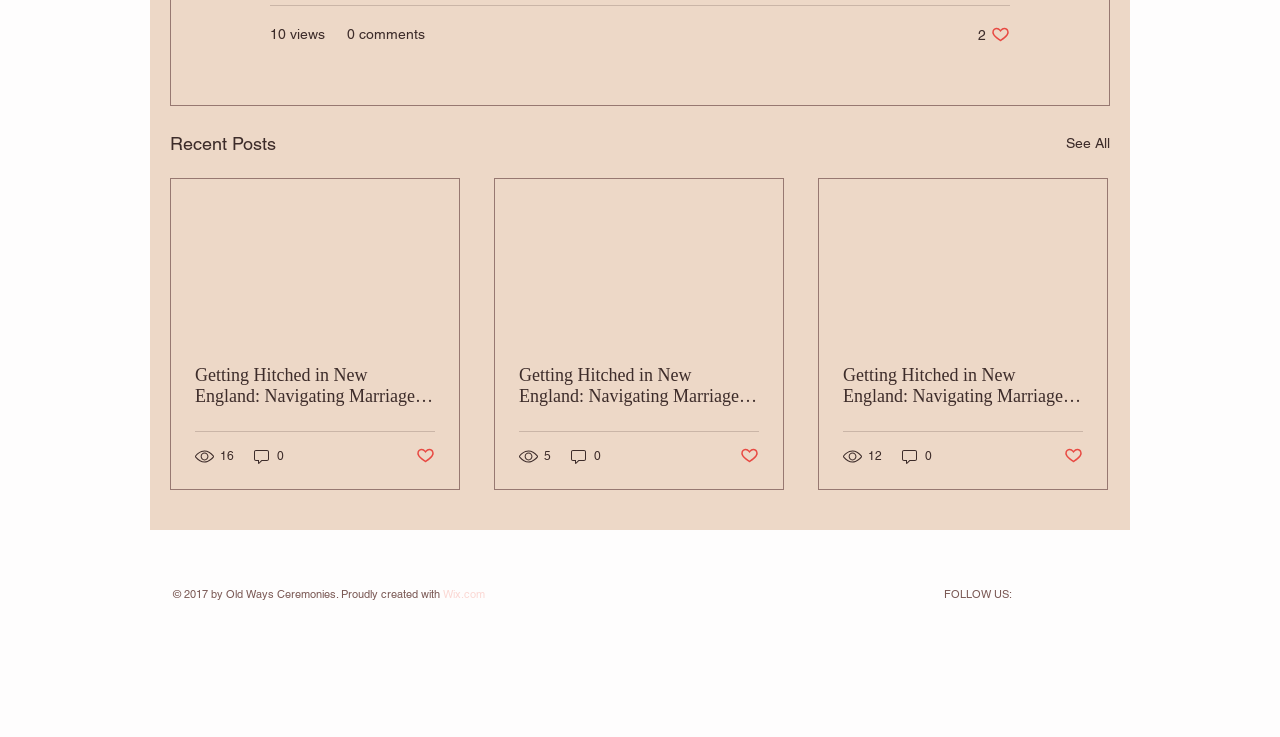Determine the bounding box coordinates of the clickable element to complete this instruction: "Like a post". Provide the coordinates in the format of four float numbers between 0 and 1, [left, top, right, bottom].

[0.764, 0.034, 0.789, 0.06]